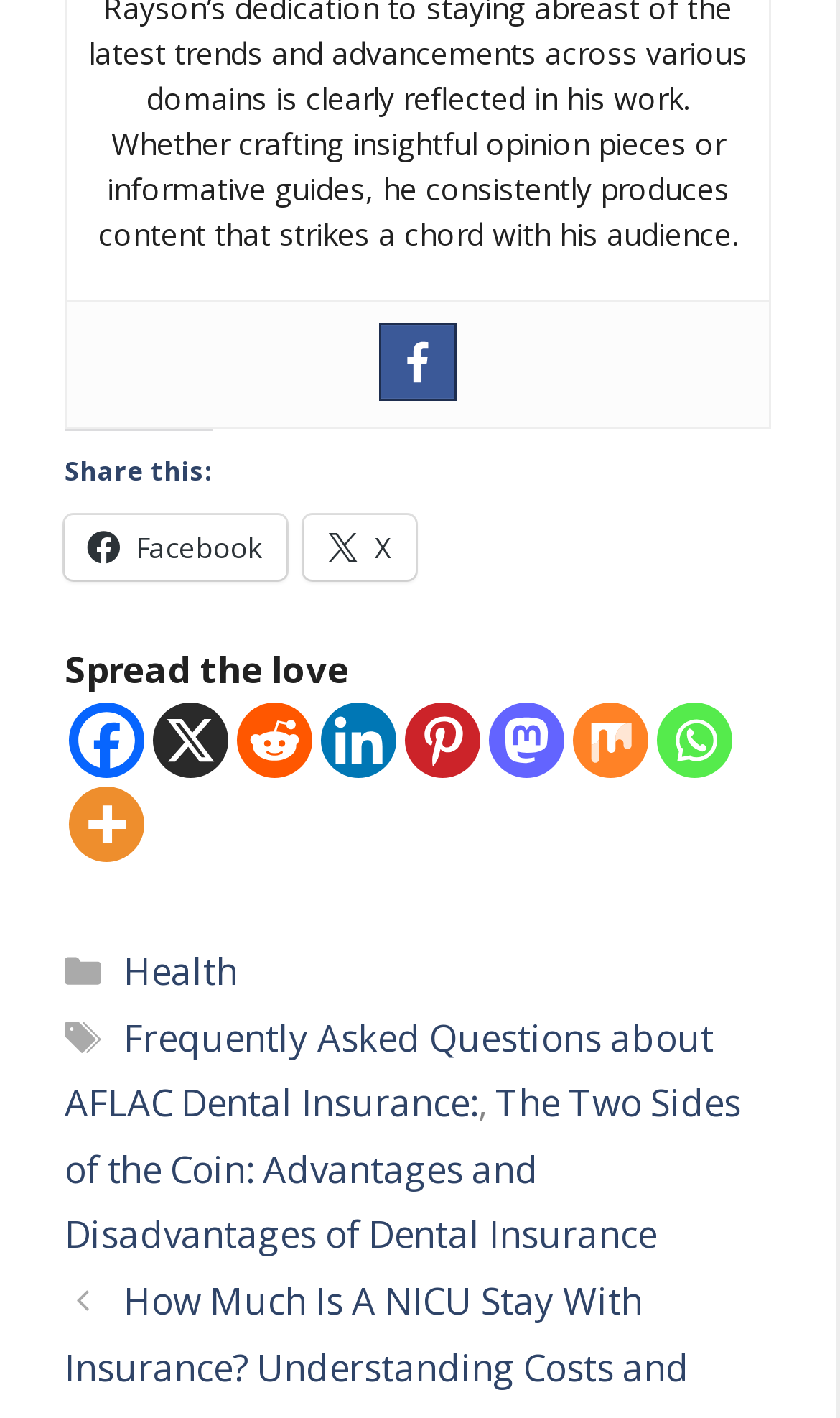Bounding box coordinates are specified in the format (top-left x, top-left y, bottom-right x, bottom-right y). All values are floating point numbers bounded between 0 and 1. Please provide the bounding box coordinate of the region this sentence describes: title="More"

[0.082, 0.555, 0.172, 0.608]